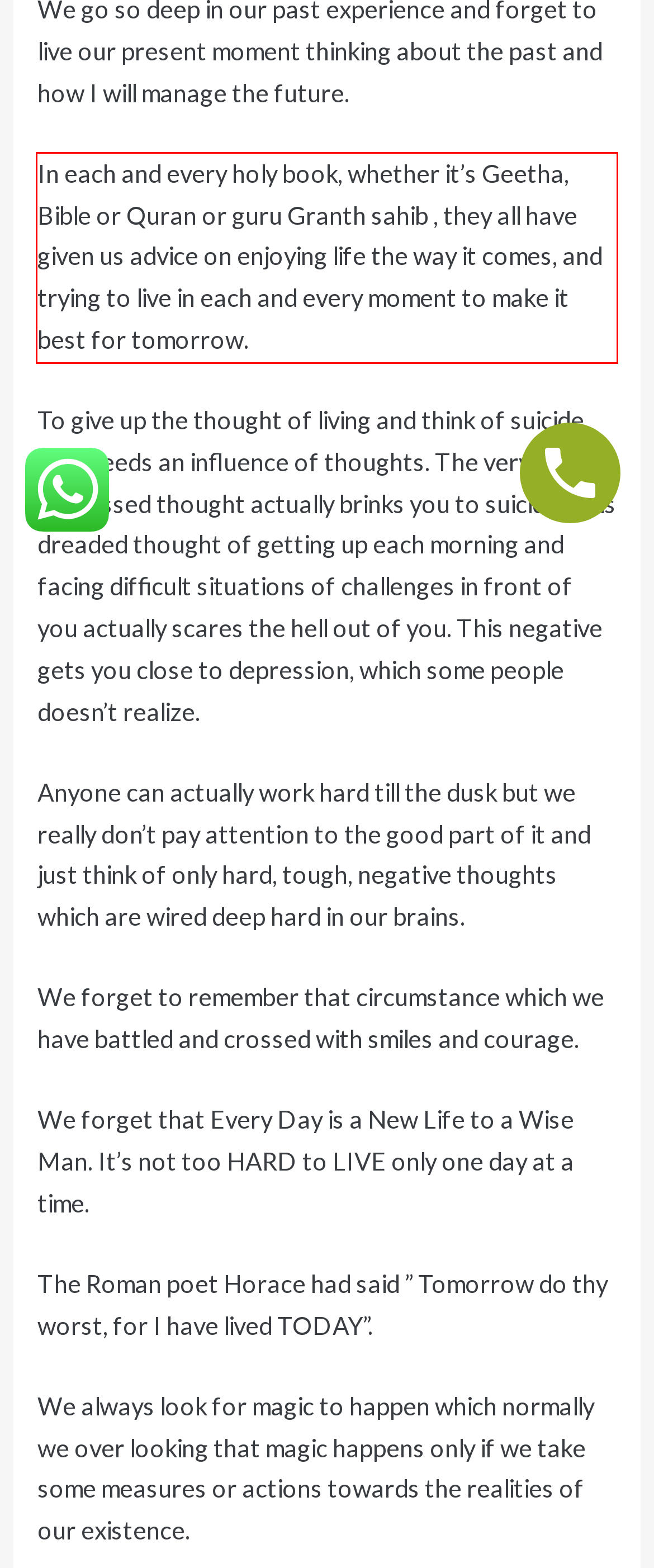Inspect the webpage screenshot that has a red bounding box and use OCR technology to read and display the text inside the red bounding box.

In each and every holy book, whether it’s Geetha, Bible or Quran or guru Granth sahib , they all have given us advice on enjoying life the way it comes, and trying to live in each and every moment to make it best for tomorrow.